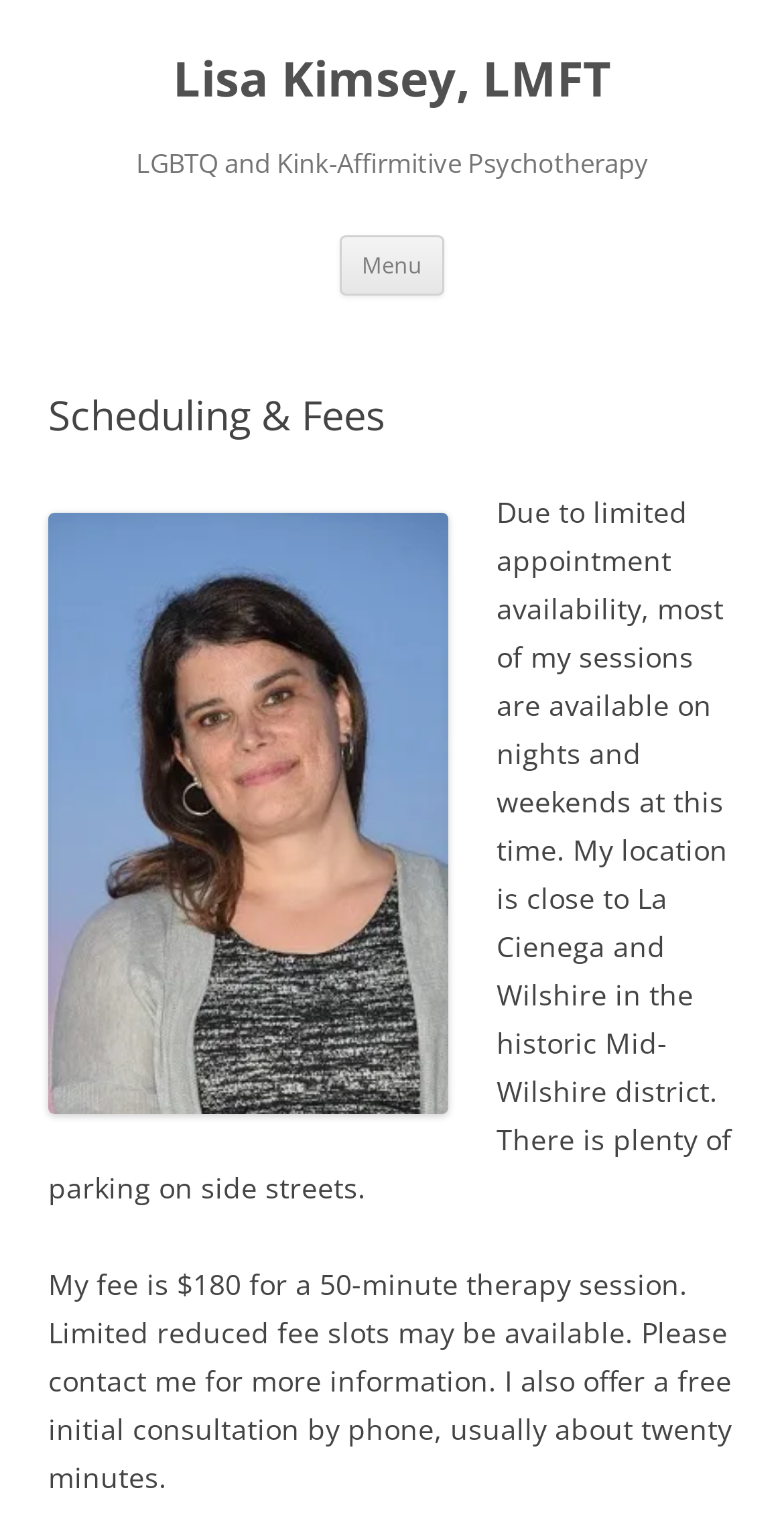What is the duration of the free initial consultation?
Please respond to the question with a detailed and thorough explanation.

I found this information by reading the StaticText element that mentions the free initial consultation by phone, which is usually about twenty minutes.